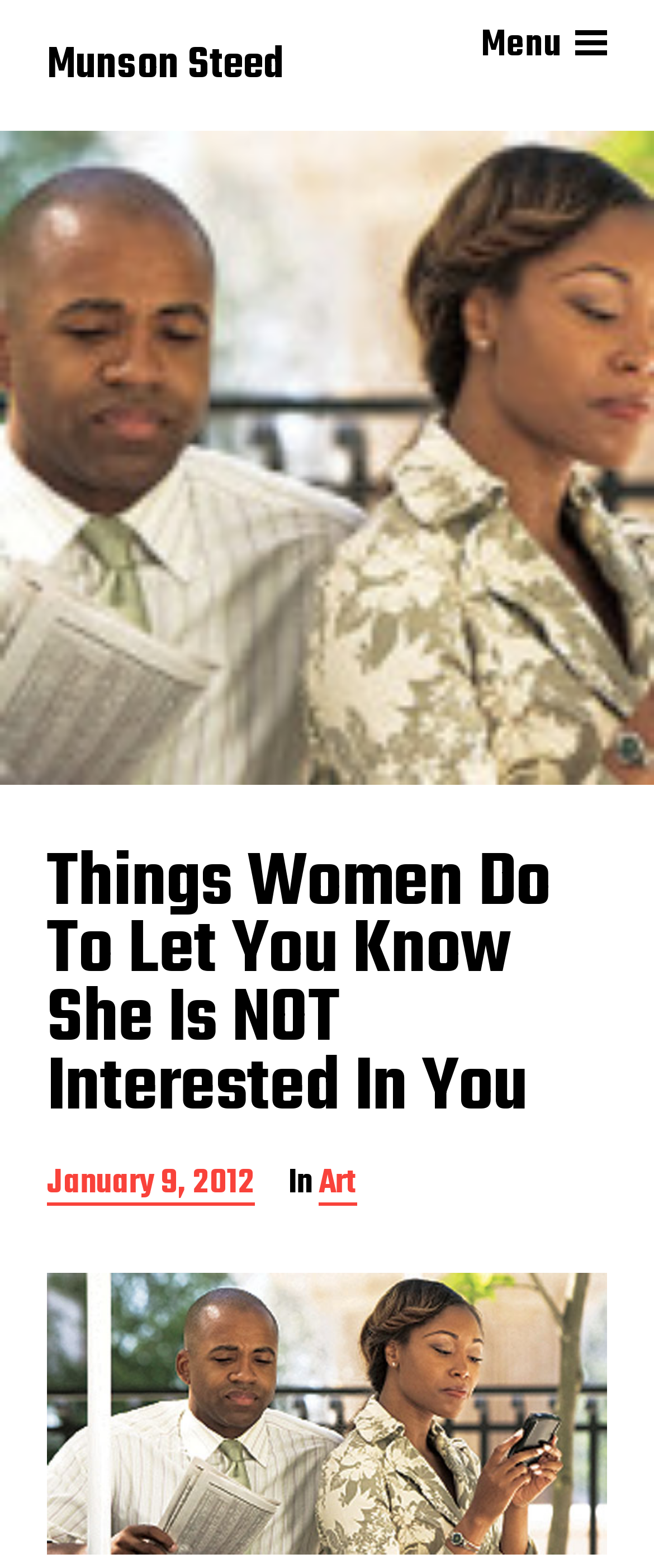Please specify the bounding box coordinates in the format (top-left x, top-left y, bottom-right x, bottom-right y), with values ranging from 0 to 1. Identify the bounding box for the UI component described as follows: Post date January 9, 2012

[0.072, 0.744, 0.39, 0.769]